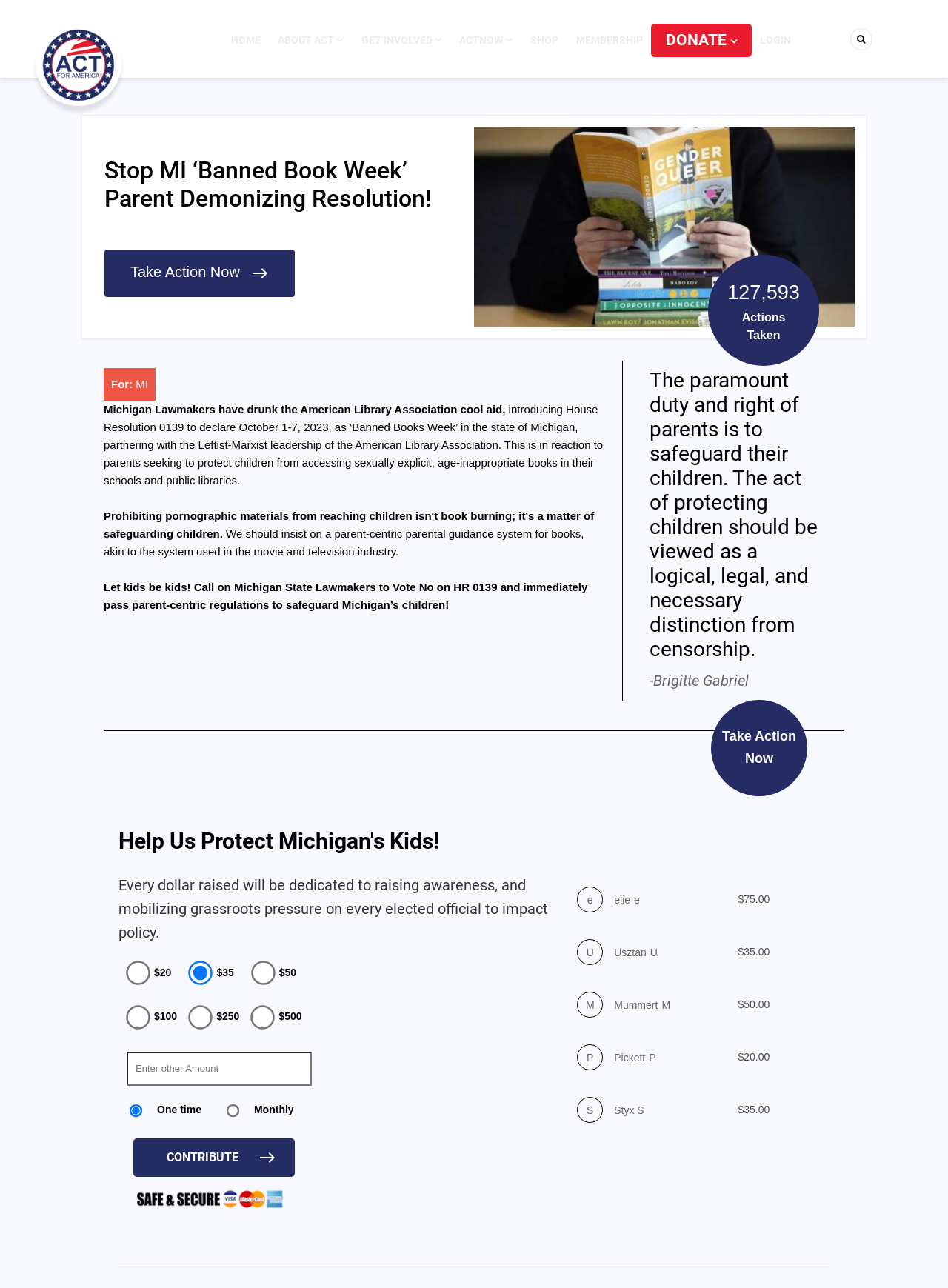Identify the bounding box coordinates of the clickable section necessary to follow the following instruction: "Click the 'HOME' link". The coordinates should be presented as four float numbers from 0 to 1, i.e., [left, top, right, bottom].

[0.251, 0.019, 0.298, 0.044]